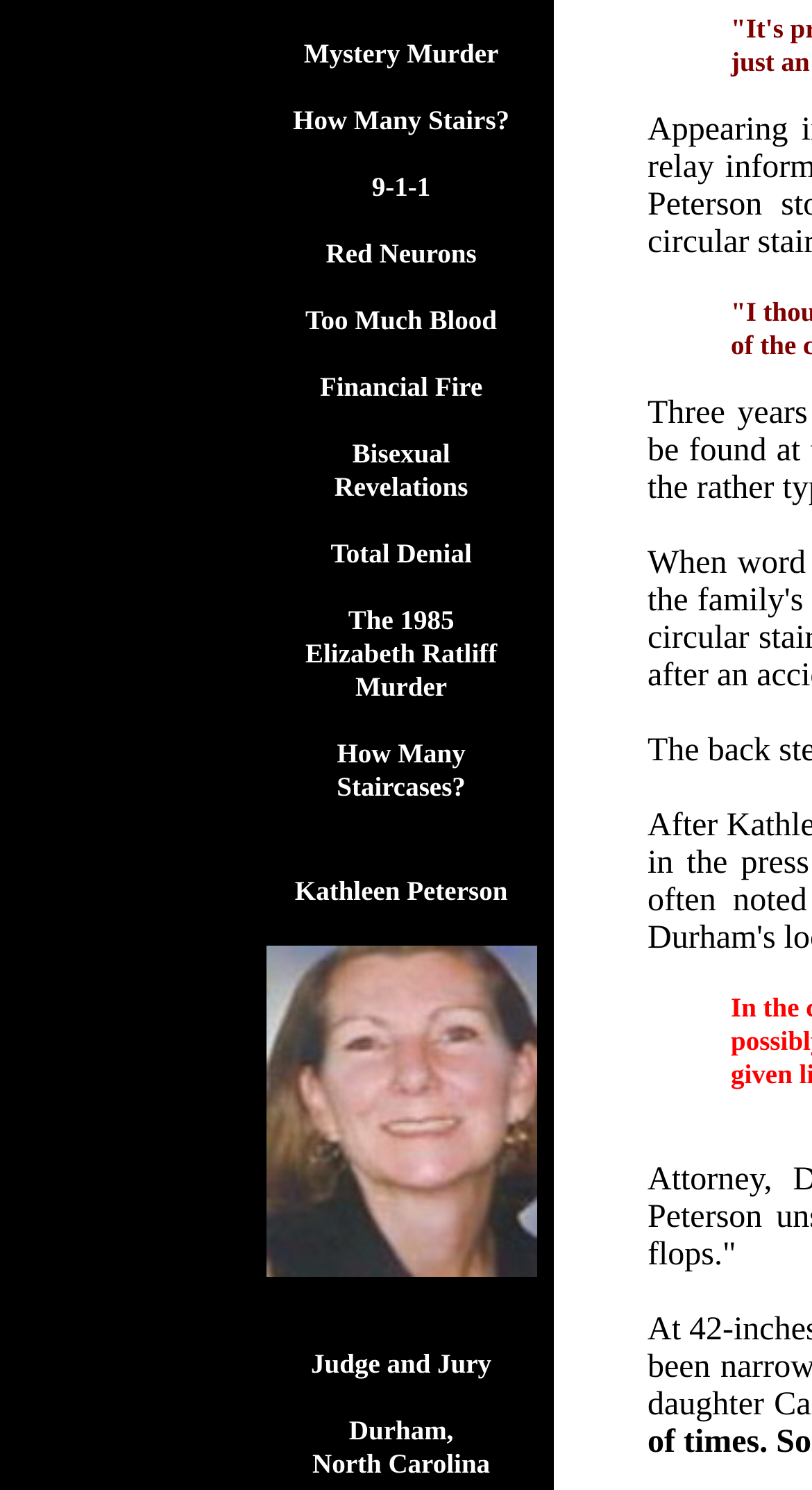Please identify the bounding box coordinates of the element's region that needs to be clicked to fulfill the following instruction: "Share via Facebook". The bounding box coordinates should consist of four float numbers between 0 and 1, i.e., [left, top, right, bottom].

None